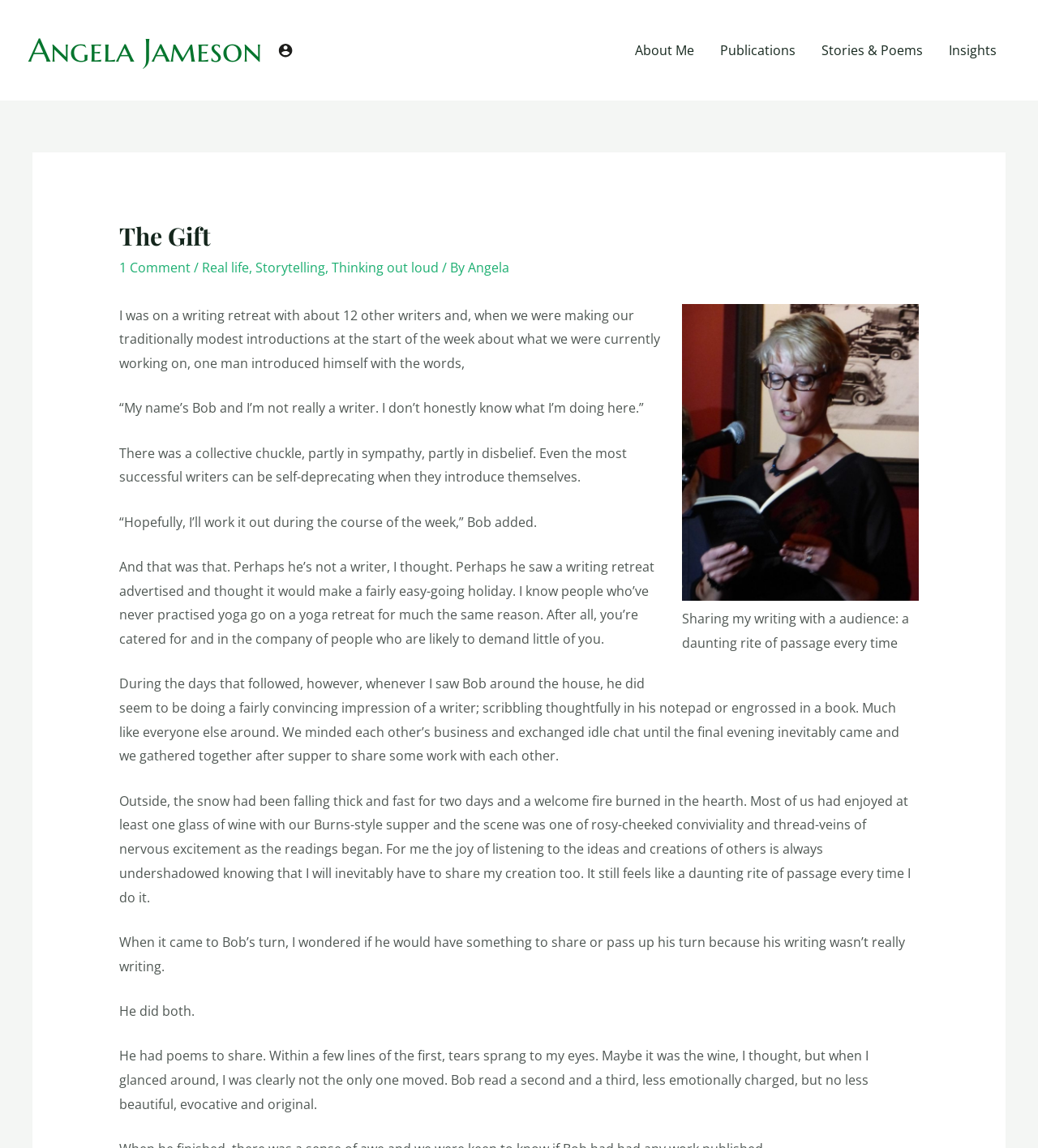Refer to the image and answer the question with as much detail as possible: How does the author feel about sharing their writing?

The author mentions that sharing their writing feels like a 'daunting rite of passage every time', indicating that they feel nervous or anxious about it.